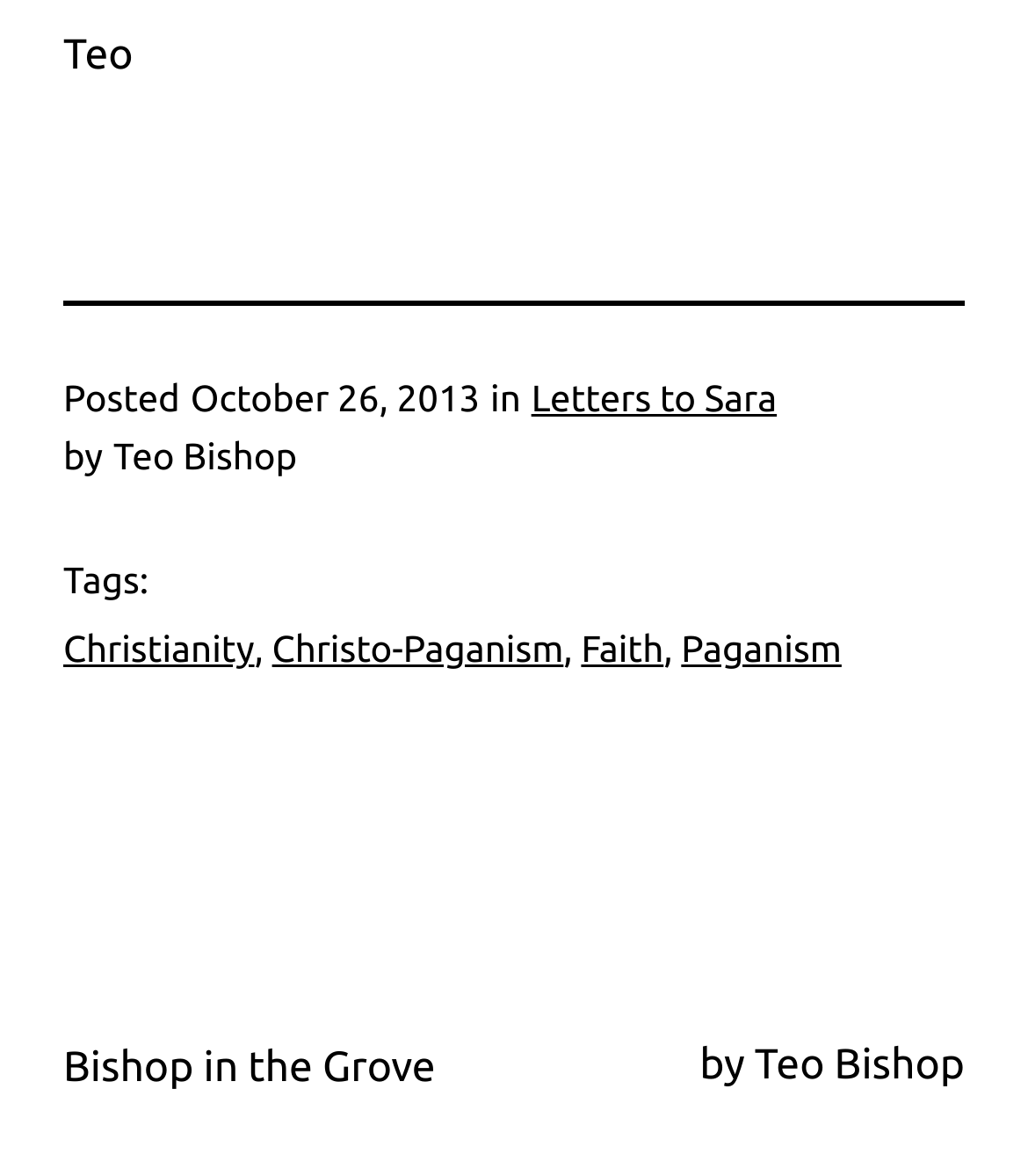Provide a one-word or short-phrase answer to the question:
What is the title of the blog?

Bishop in the Grove